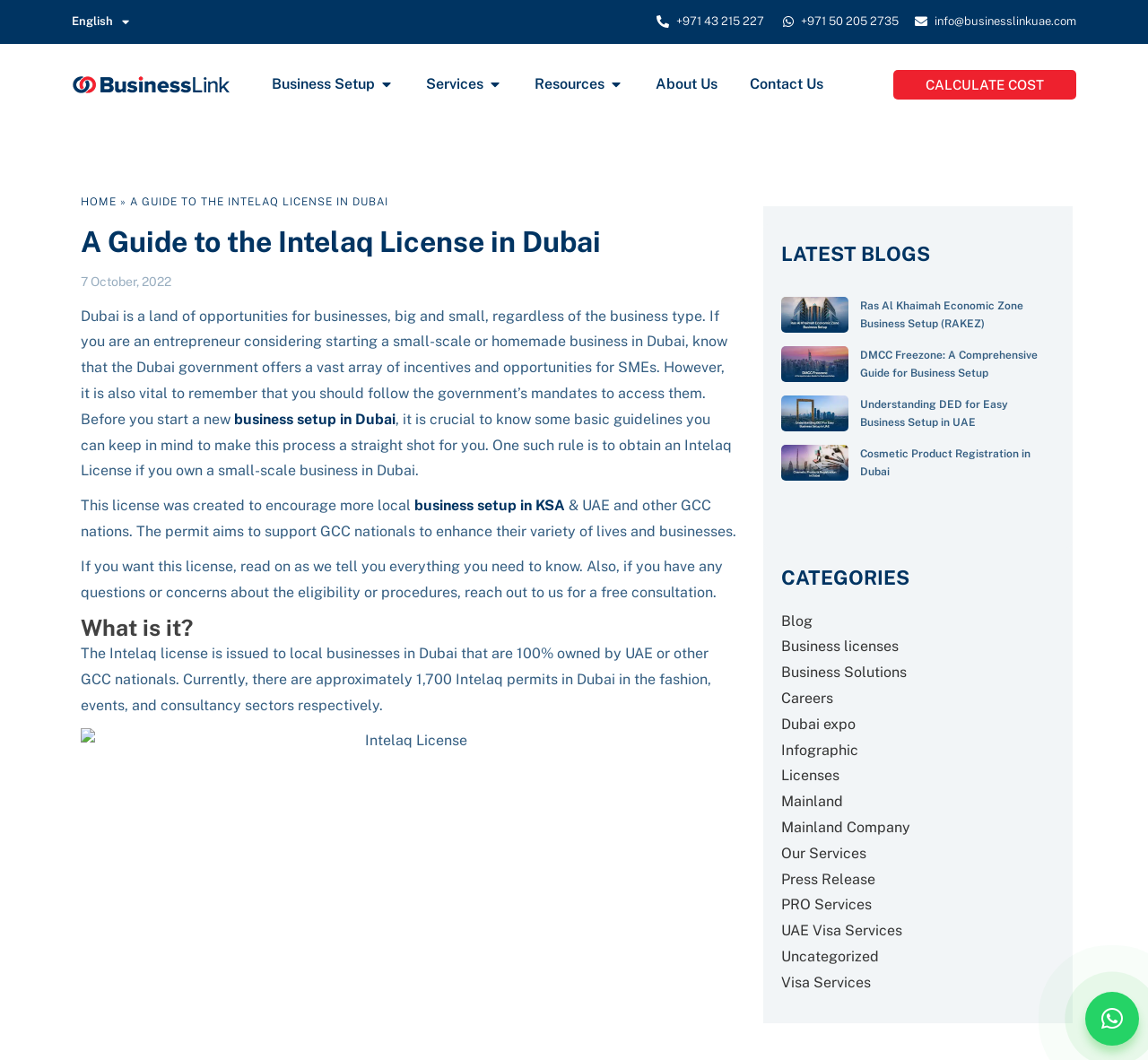Please find the bounding box coordinates of the element that must be clicked to perform the given instruction: "Open Business Setup menu". The coordinates should be four float numbers from 0 to 1, i.e., [left, top, right, bottom].

[0.331, 0.07, 0.343, 0.09]